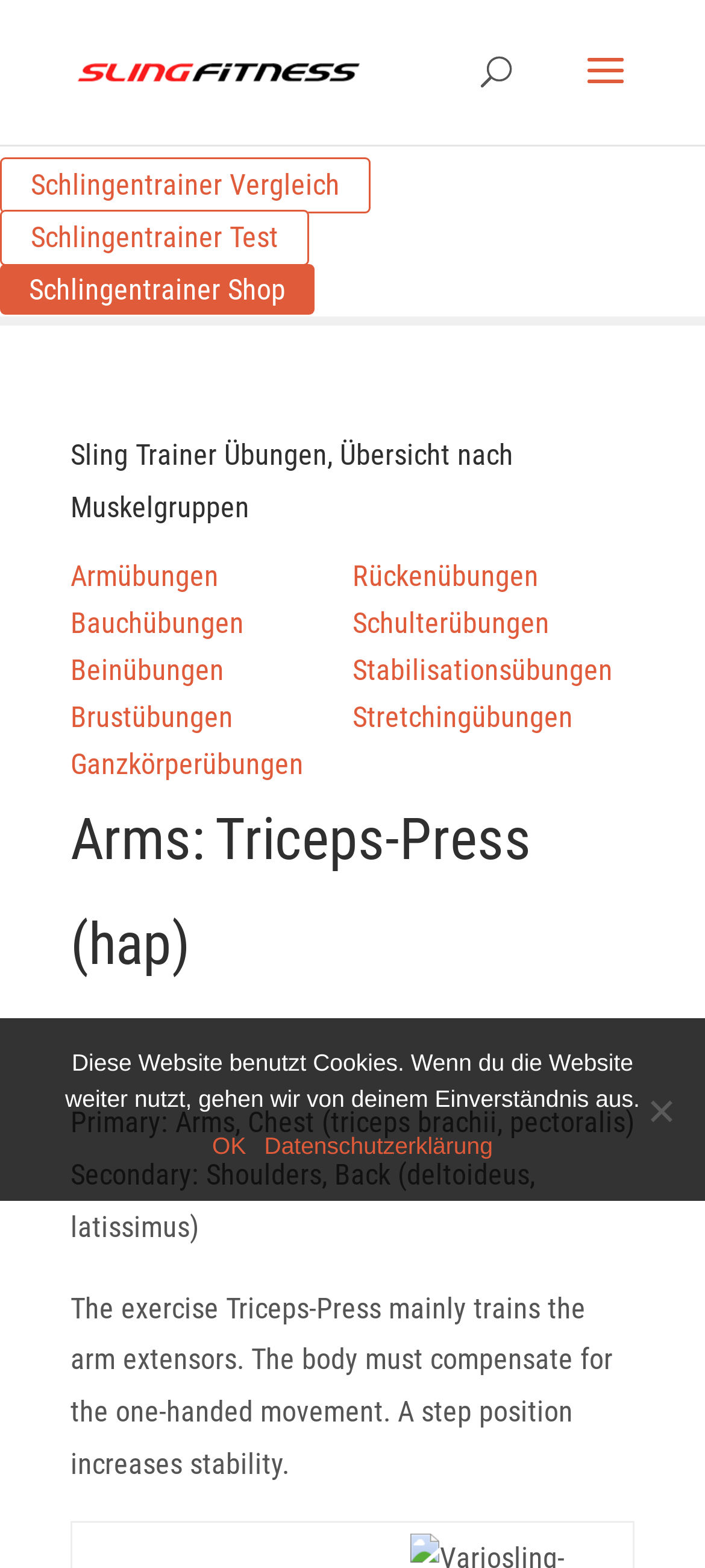Locate the bounding box coordinates of the UI element described by: "Rückenübungen". Provide the coordinates as four float numbers between 0 and 1, formatted as [left, top, right, bottom].

[0.5, 0.356, 0.764, 0.378]